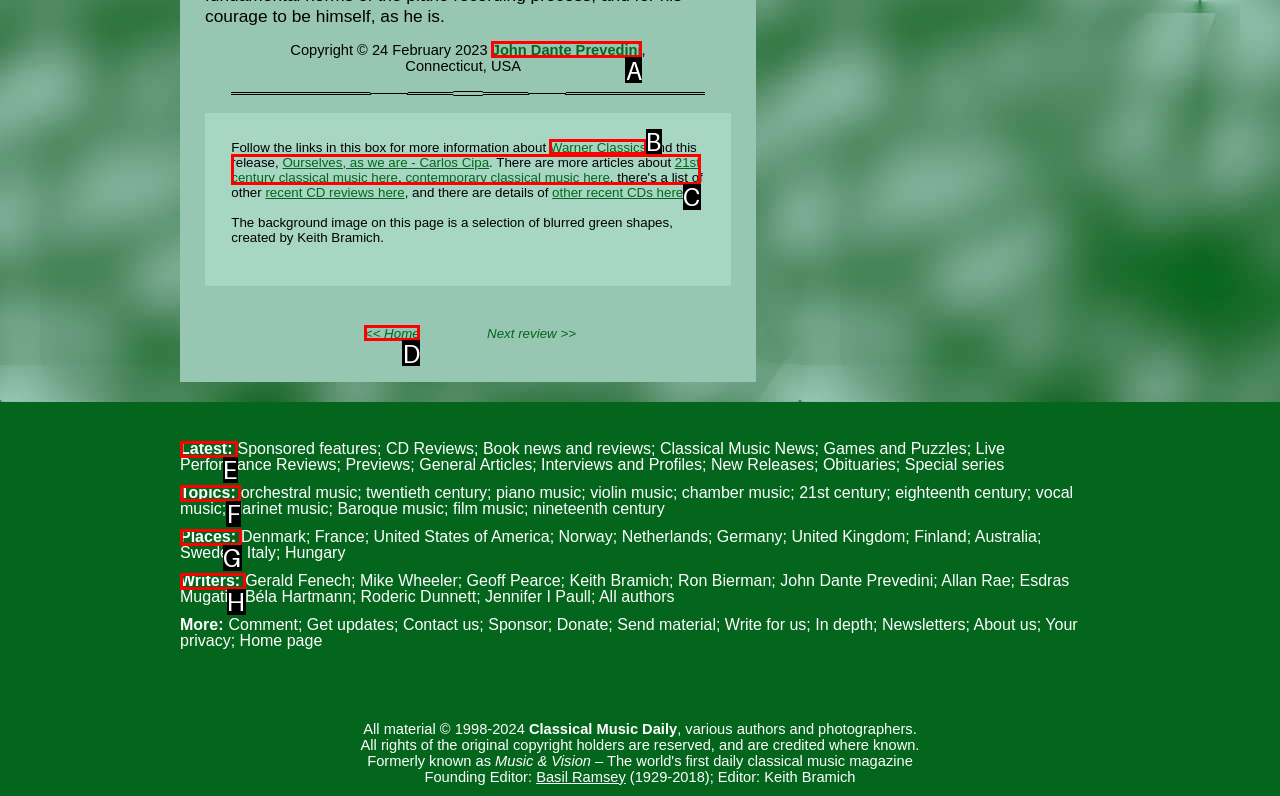Based on the description: 21st century classical music here, identify the matching HTML element. Reply with the letter of the correct option directly.

C